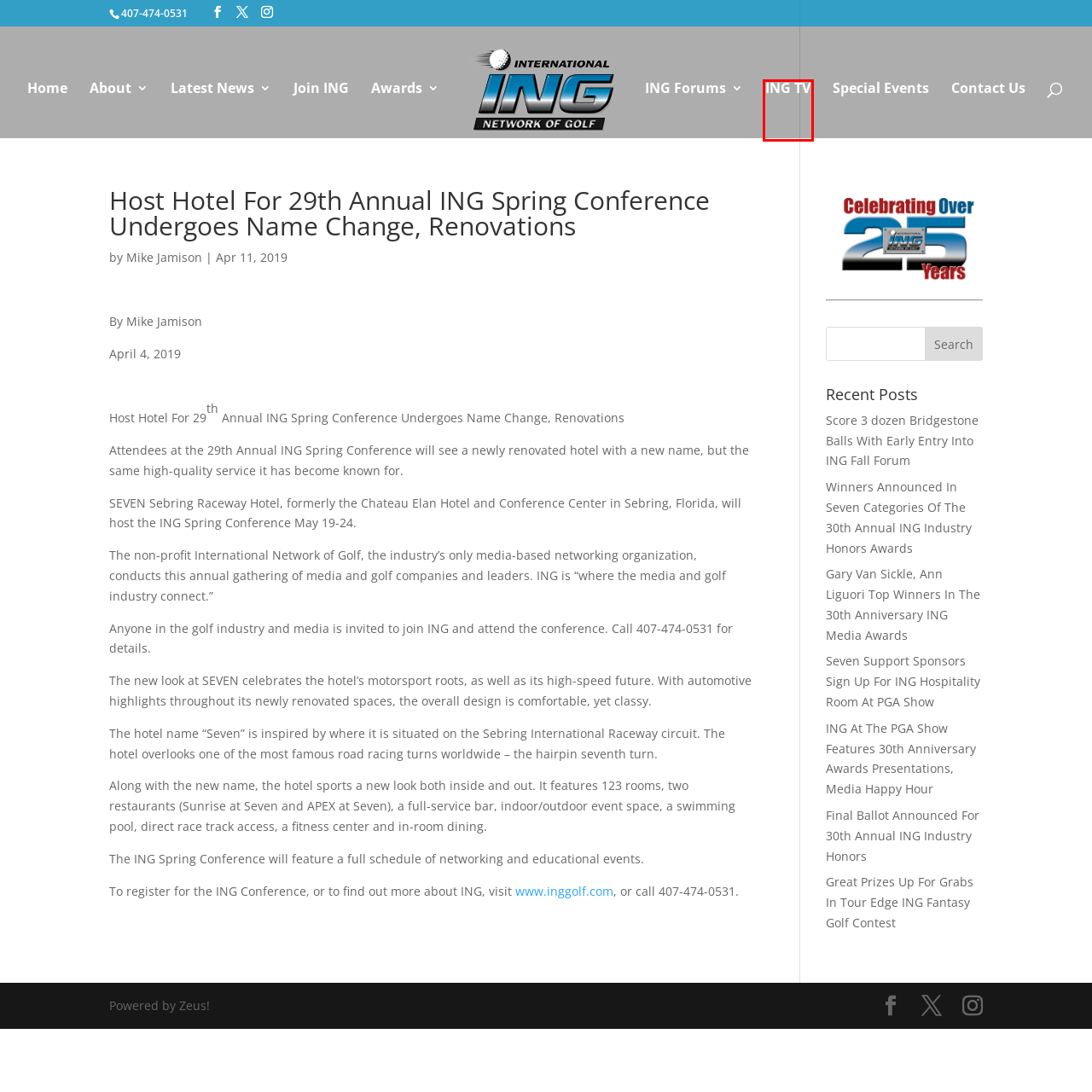You have a screenshot of a webpage with a red rectangle bounding box around an element. Identify the best matching webpage description for the new page that appears after clicking the element in the bounding box. The descriptions are:
A. Final Ballot Announced For 30th Annual ING Industry Honors | ING Golf
B. ING TV | ING Golf
C. About ING | ING Golf
D. Special Events | ING Golf
E. Mike Jamison | ING Golf
F. Seven Support Sponsors Sign Up For ING Hospitality Room At PGA Show | ING Golf
G. ING At The PGA Show Features 30th Anniversary Awards Presentations, Media Happy Hour | ING Golf
H. Contact ING | ING Golf

B